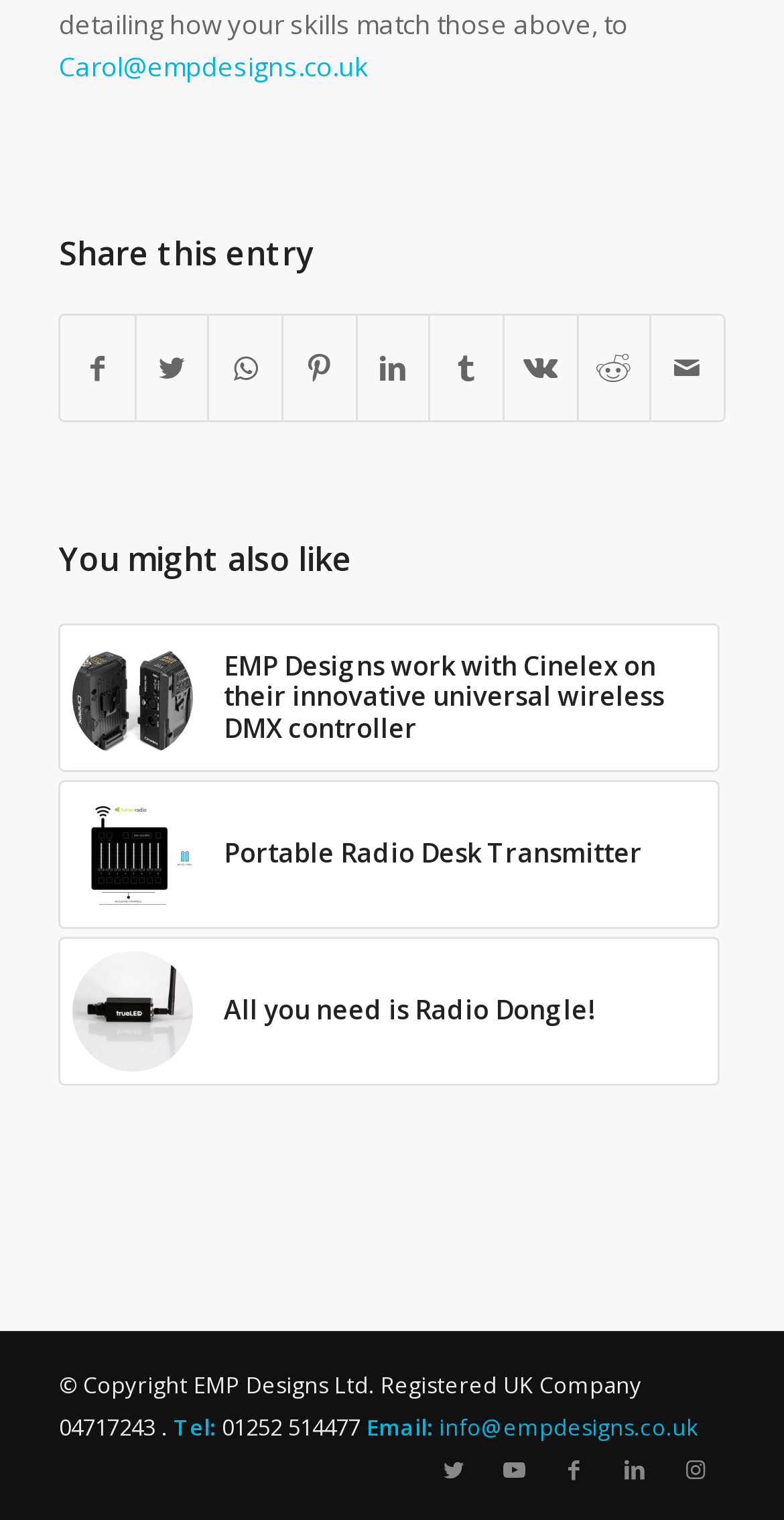Locate the bounding box coordinates of the clickable part needed for the task: "Follow EMP Designs on Twitter".

[0.54, 0.947, 0.617, 0.987]